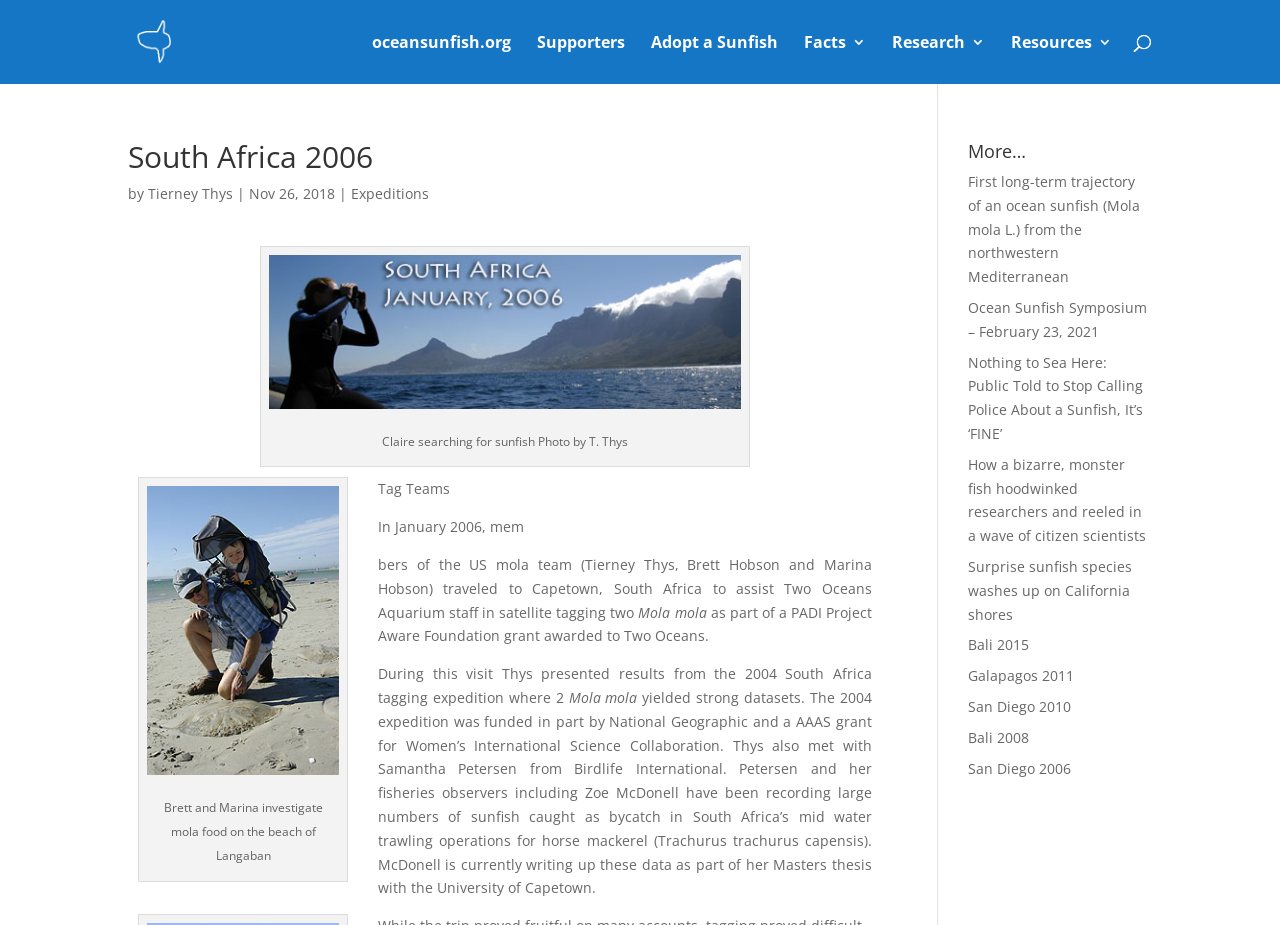Create a detailed summary of the webpage's content and design.

The webpage is about Ocean Sunfish, specifically focusing on a 2006 expedition to South Africa. At the top, there are six links to different sections of the website, including "Supporters", "Adopt a Sunfish", and "Research 3". Below these links, there is a search bar that spans almost the entire width of the page.

The main content of the page is divided into two sections. On the left, there is a heading "South Africa 2006" followed by a paragraph of text describing the expedition, including the team members and their activities. The text is accompanied by an image of Brett and Marina investigating mola food on the beach of Langaban.

On the right, there is a section with the title "Tag Teams" and a series of links to different articles and expeditions, including "First long-term trajectory of an ocean sunfish", "Ocean Sunfish Symposium", and "Surprise sunfish species washes up on California shores". These links are arranged vertically, with the most recent ones at the top.

At the bottom of the page, there is a heading "More…" followed by more links to expeditions, including "Bali 2015", "Galapagos 2011", and "San Diego 2010".